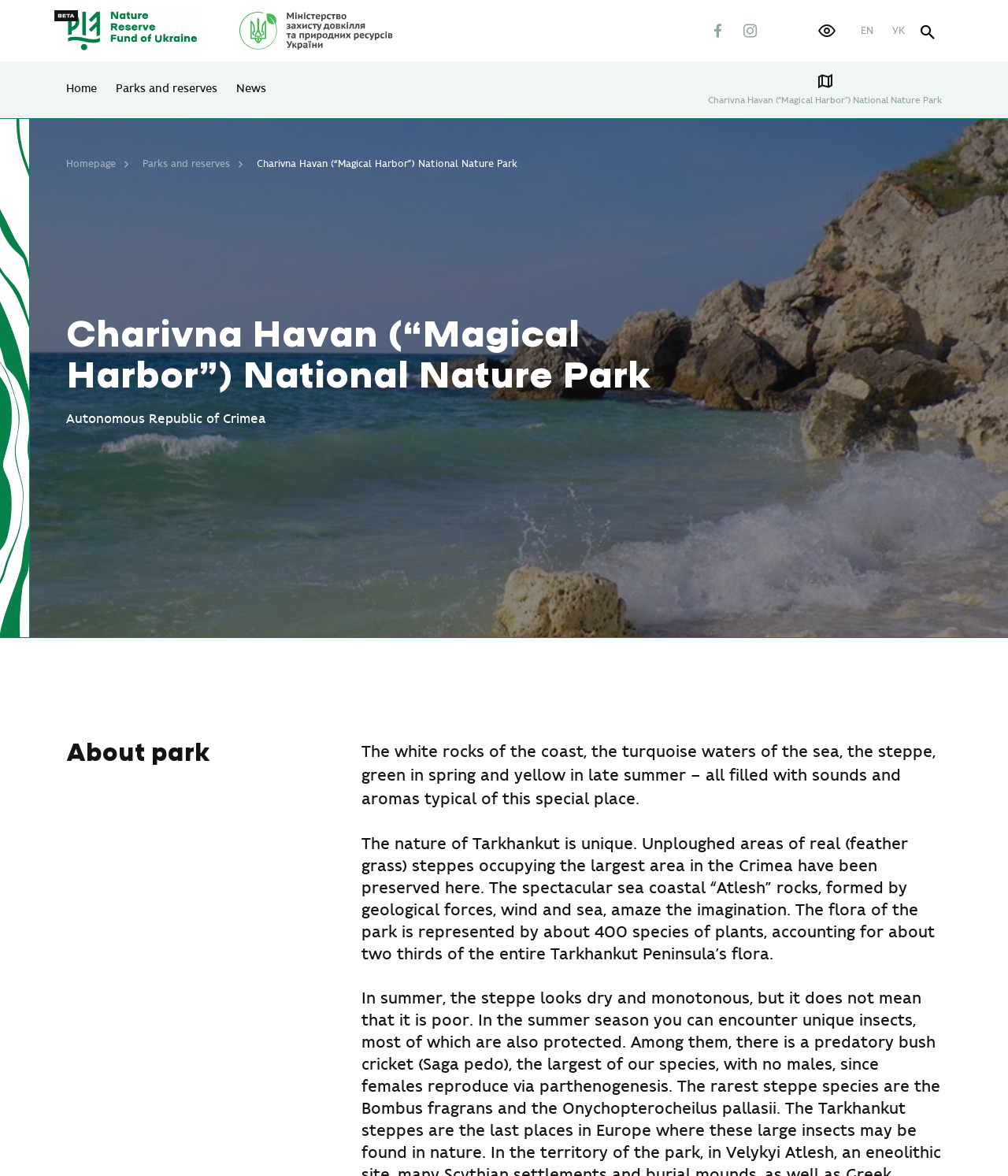Using the description "УК", predict the bounding box of the relevant HTML element.

[0.88, 0.016, 0.903, 0.036]